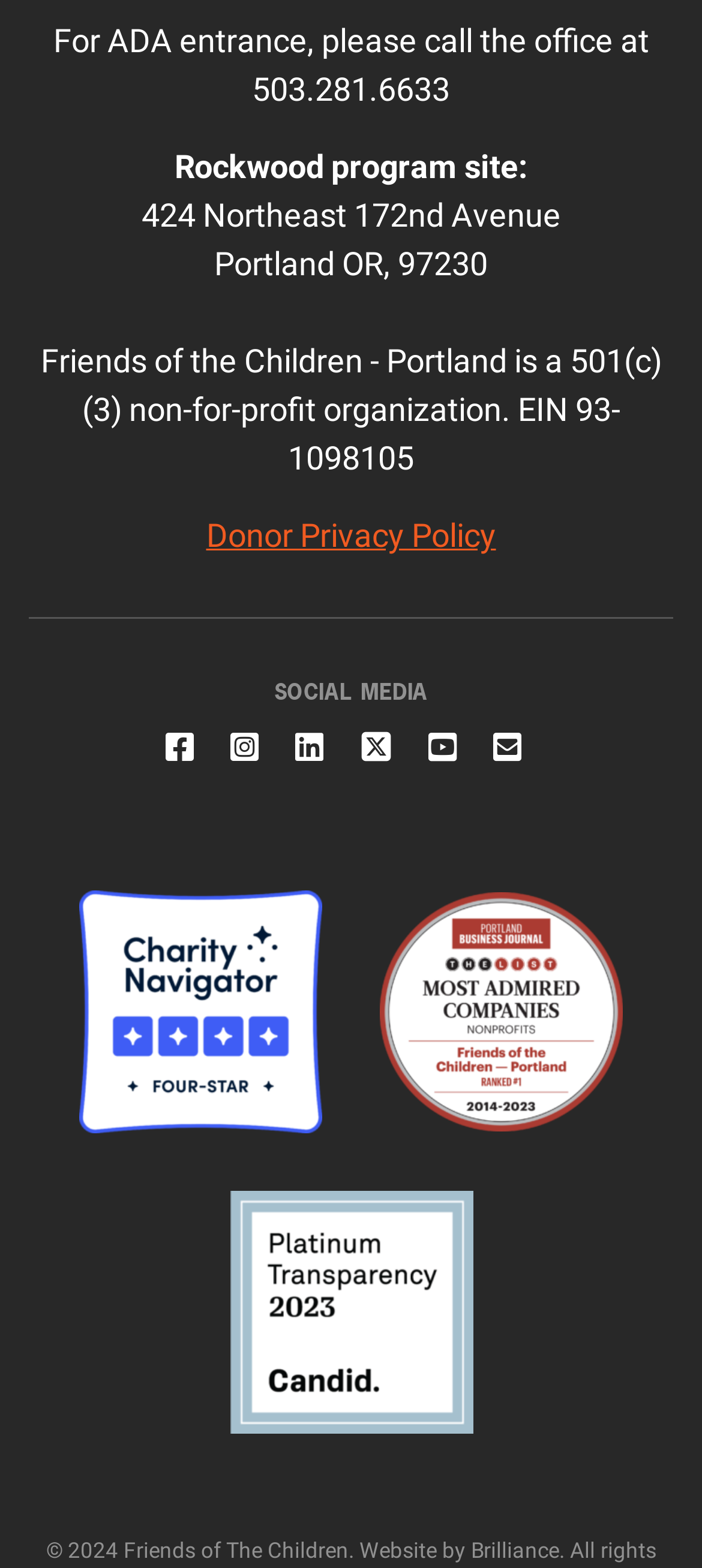Provide the bounding box coordinates of the area you need to click to execute the following instruction: "Visit the Charity Navigator page".

[0.072, 0.55, 0.5, 0.741]